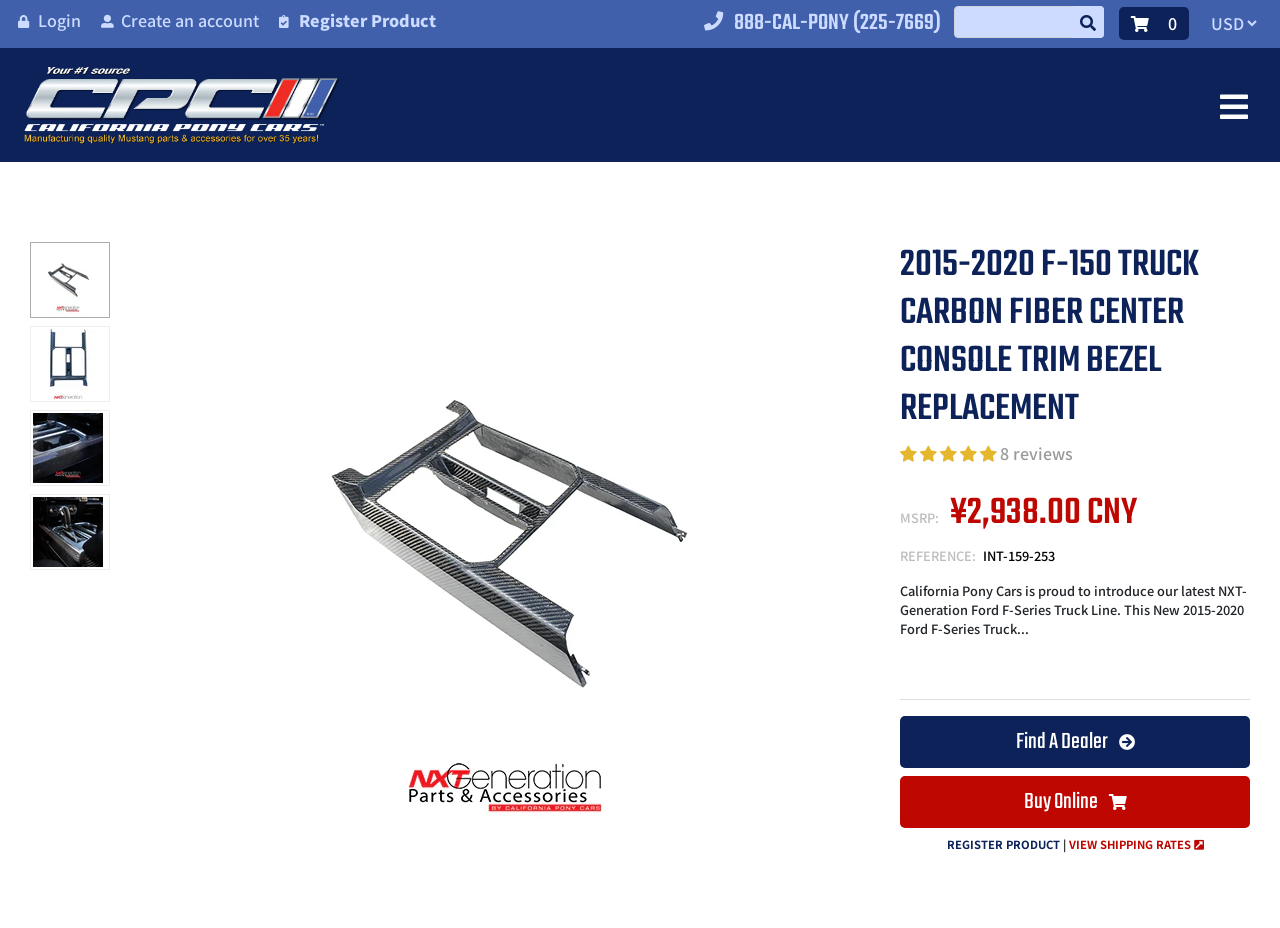Please provide the bounding box coordinates for the UI element as described: "View Shipping Rates". The coordinates must be four floats between 0 and 1, represented as [left, top, right, bottom].

[0.835, 0.898, 0.94, 0.915]